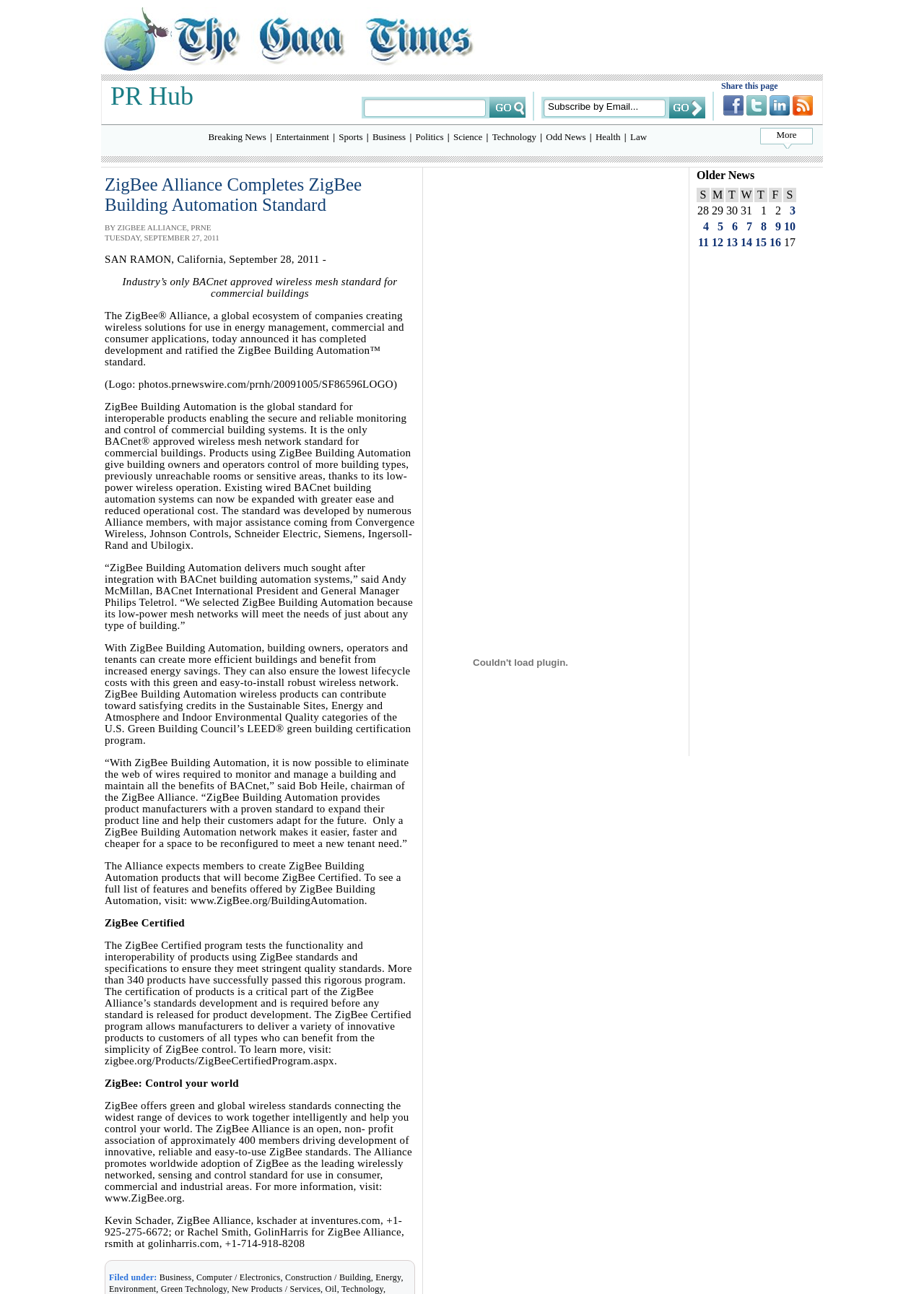Construct a thorough caption encompassing all aspects of the webpage.

This webpage is about the ZigBee Alliance completing the ZigBee Building Automation Standard. At the top, there is a link to share the page on various social media platforms, including Facebook, Twitter, and LinkedIn. Below that, there is a section to subscribe to a newsletter by entering an email address.

The main content of the page is divided into several sections. The first section has a heading that announces the completion of the ZigBee Building Automation Standard, followed by a brief description of the standard and its benefits. This section also includes a quote from the BACnet International President and General Manager.

The next section provides more details about the standard, including its features and benefits, and how it can contribute to energy savings and green building certification. There are also quotes from the chairman of the ZigBee Alliance and other industry experts.

The page also includes a section about the ZigBee Certified program, which tests the functionality and interoperability of products using ZigBee standards. Additionally, there is a section about the ZigBee Alliance, its mission, and its members.

At the bottom of the page, there are links to various categories, including Business, Computer/Electronics, Construction/Building, and more. There are also two advertisements on the right side of the page, one above the other.